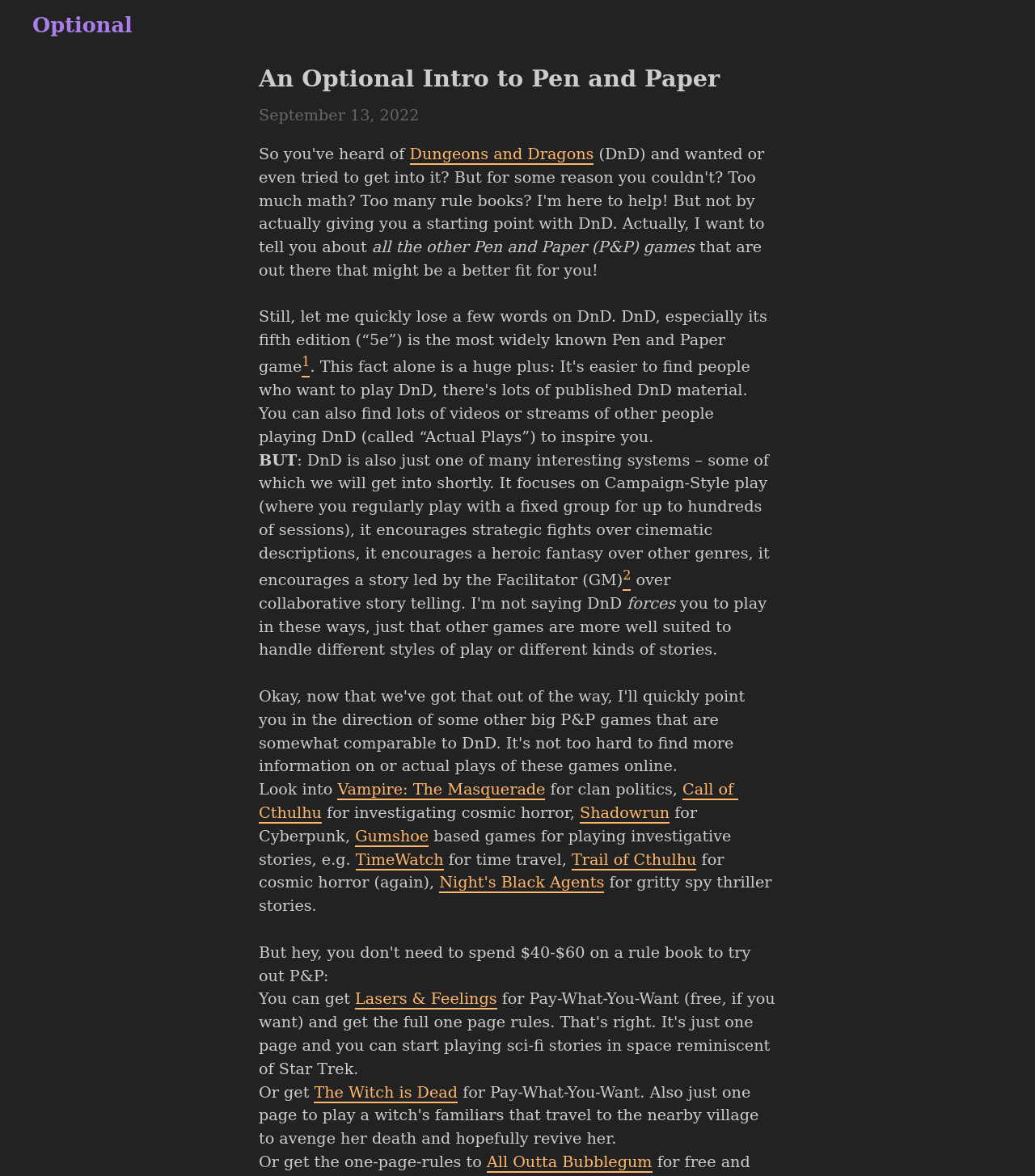Select the bounding box coordinates of the element I need to click to carry out the following instruction: "Click on the link to learn more about Dungeons and Dragons".

[0.396, 0.123, 0.574, 0.14]